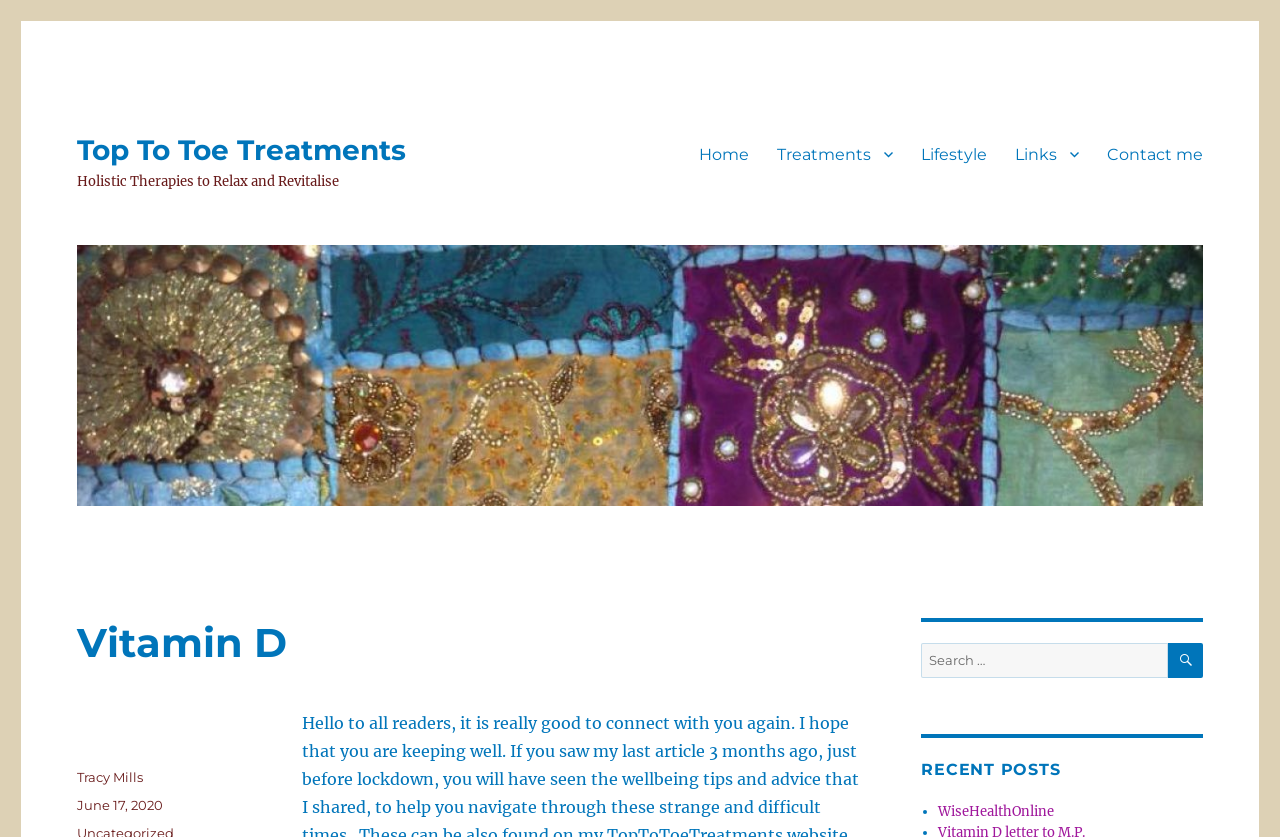Please determine the bounding box coordinates of the section I need to click to accomplish this instruction: "Read the 'WiseHealthOnline' post".

[0.733, 0.959, 0.823, 0.979]